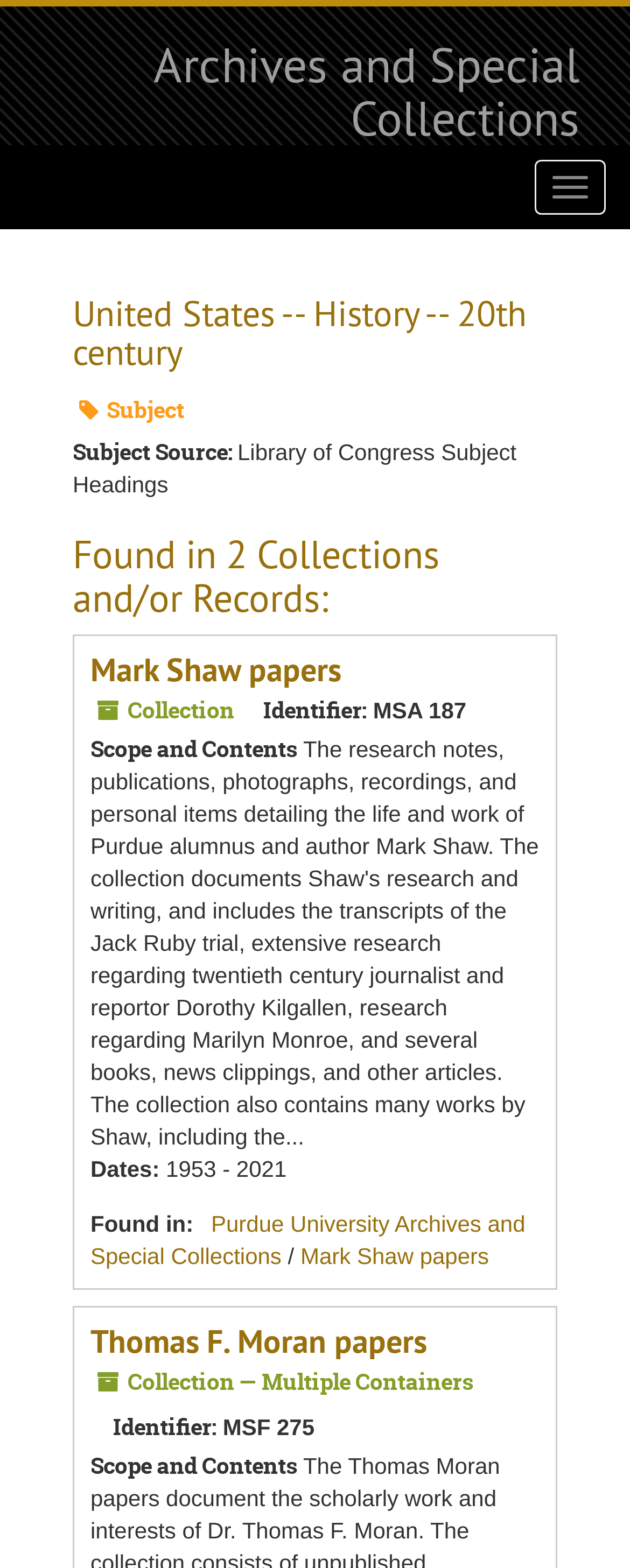Generate a thorough caption that explains the contents of the webpage.

The webpage appears to be an archival collection page, focusing on the history of the United States in the 20th century. At the top, there is a link to "Archives and Special Collections" and a navigation menu. Below the navigation menu, the title "United States -- History -- 20th century" is prominently displayed.

On the left side of the page, there is a section labeled "Page Actions". Below this section, the text "Subject Source: Library of Congress Subject Headings" is displayed. This is followed by a heading that indicates the page is showing results from 2 collections and/or records.

The page then lists two collections: "Mark Shaw papers" and "Thomas F. Moran papers". Each collection has its own section, which includes a link to the collection, an identifier (MSA 187 and MSF 275, respectively), and a scope and contents description. The "Mark Shaw papers" section also includes a date range of 1953-2021 and indicates that it is found in the Purdue University Archives and Special Collections.

The layout of the page is organized, with clear headings and concise text. The use of links and identifiers suggests that the page is providing detailed information about the archival collections.